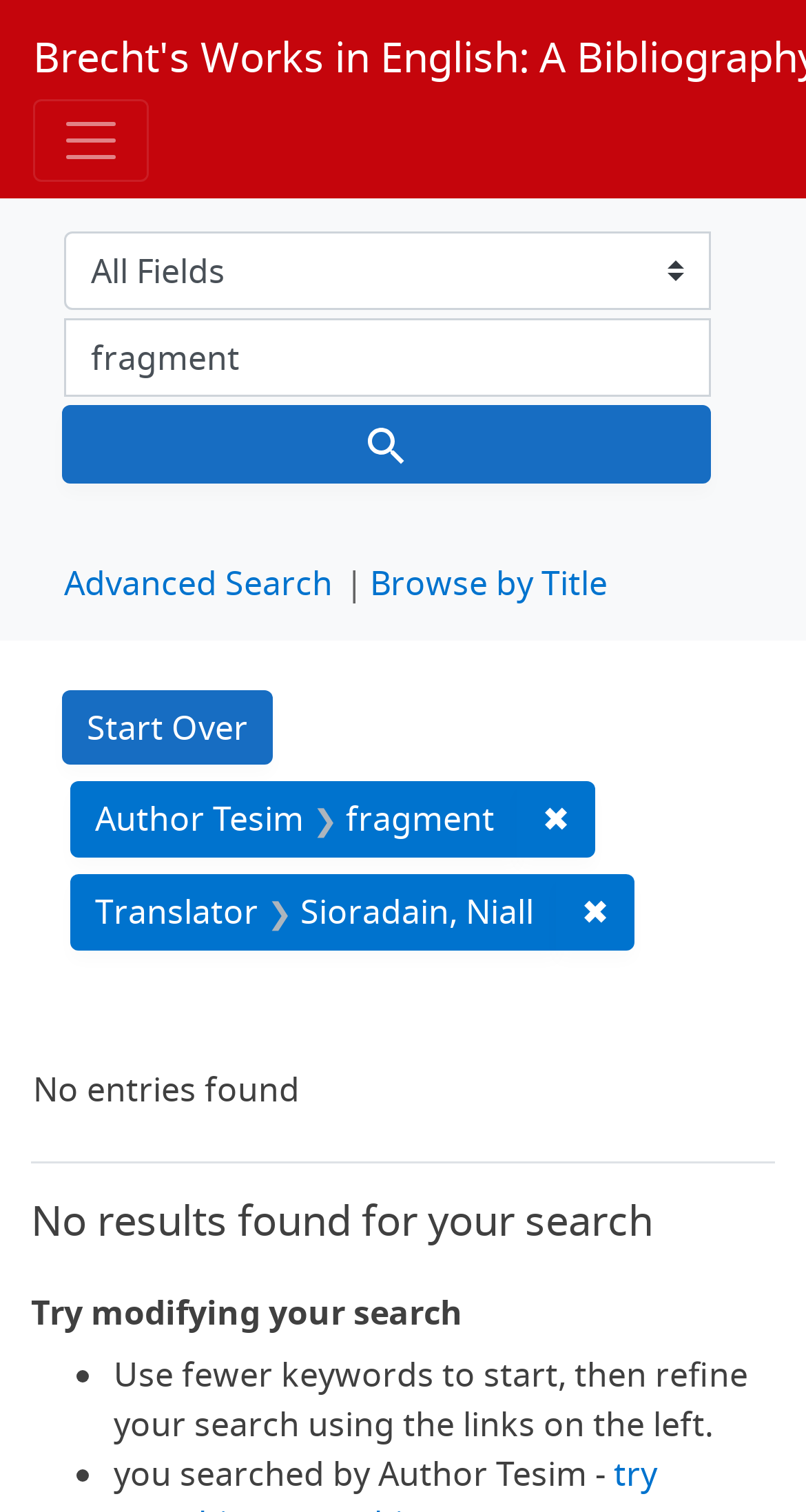Could you specify the bounding box coordinates for the clickable section to complete the following instruction: "Remove constraint Author Tesim: fragment"?

[0.642, 0.516, 0.738, 0.567]